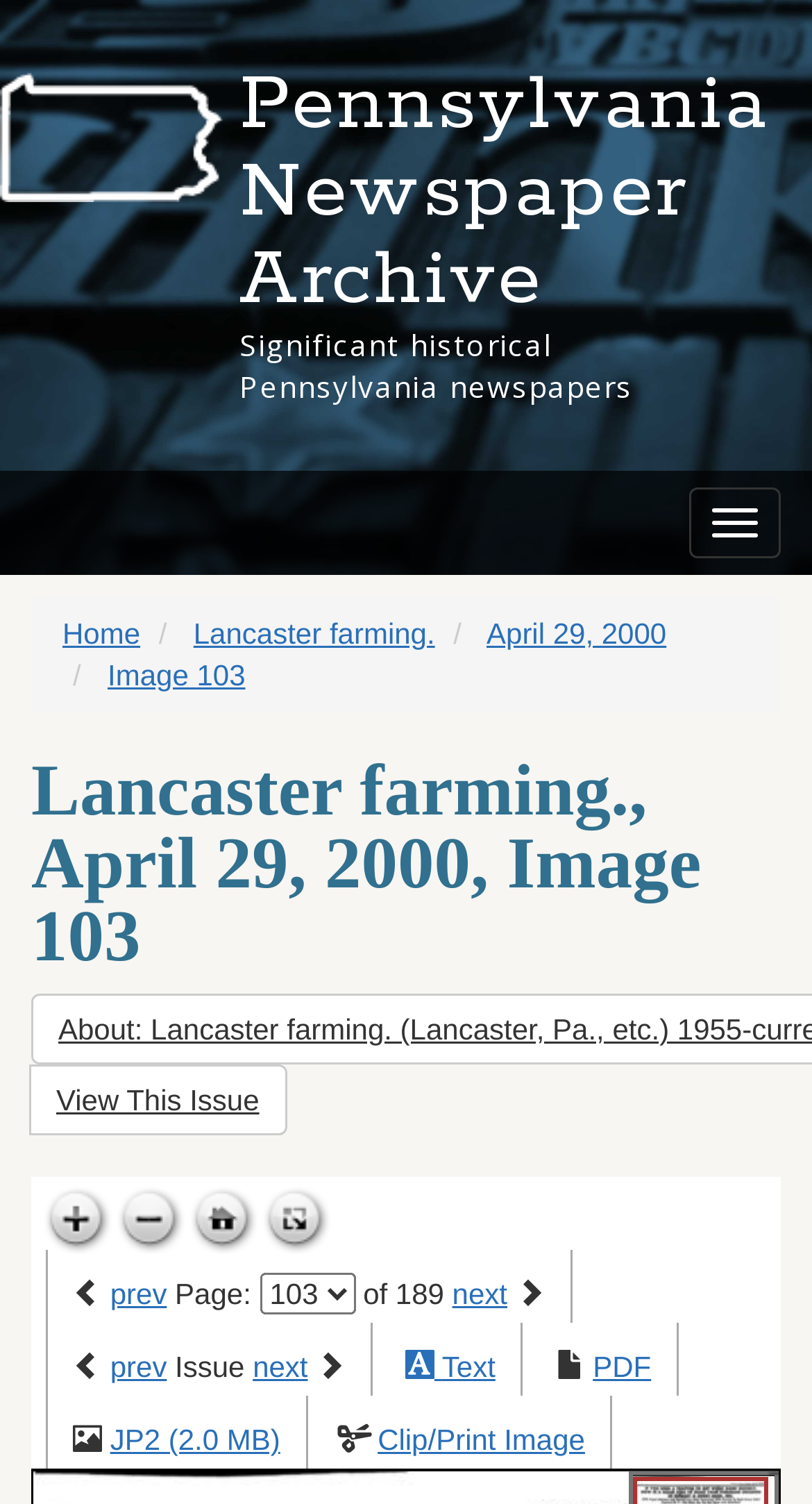Give a one-word or short phrase answer to this question: 
How many pages are in this newspaper issue?

189